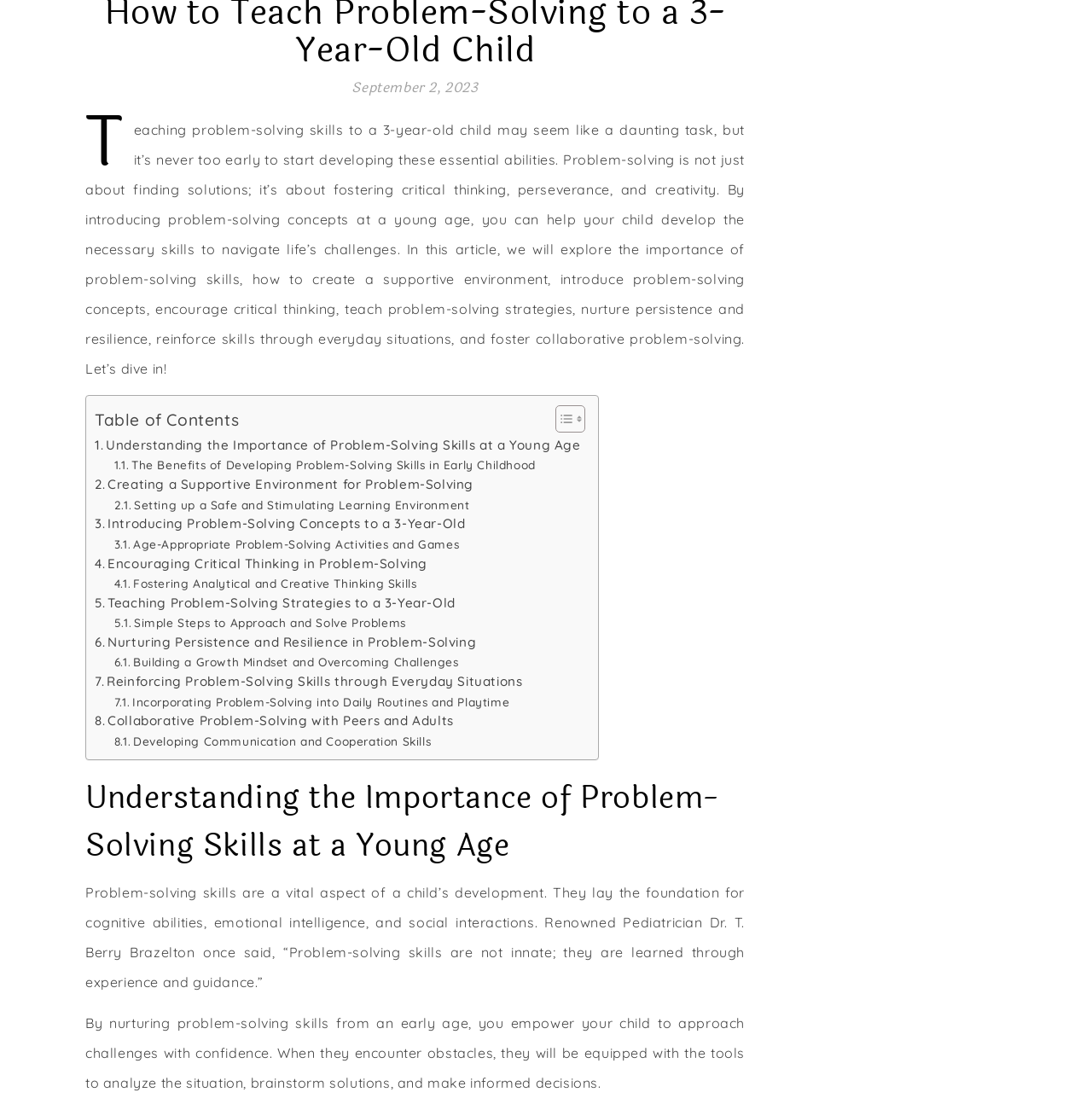Please predict the bounding box coordinates (top-left x, top-left y, bottom-right x, bottom-right y) for the UI element in the screenshot that fits the description: Toggle

[0.497, 0.366, 0.532, 0.392]